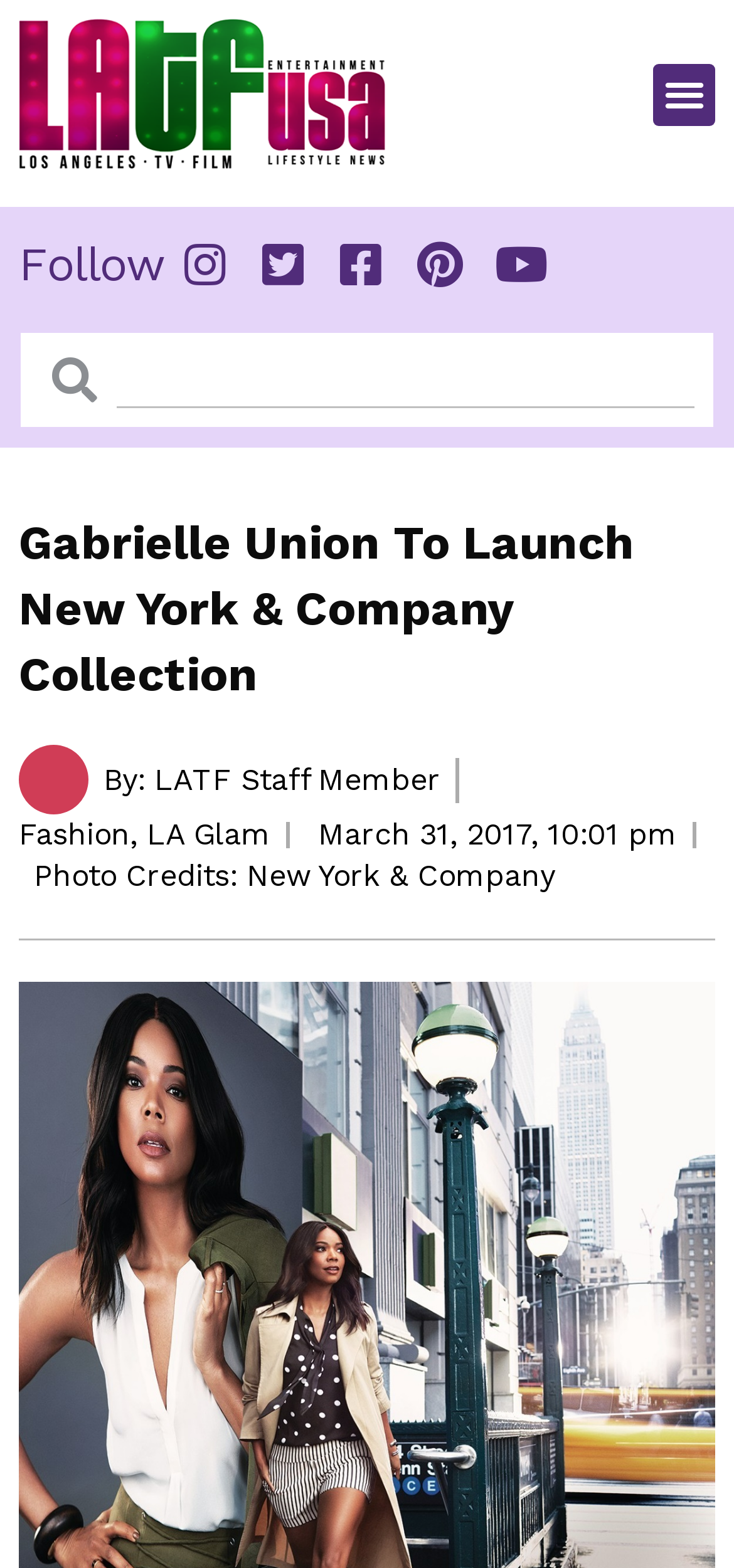Give a one-word or phrase response to the following question: What is the date of the article?

March 31, 2017